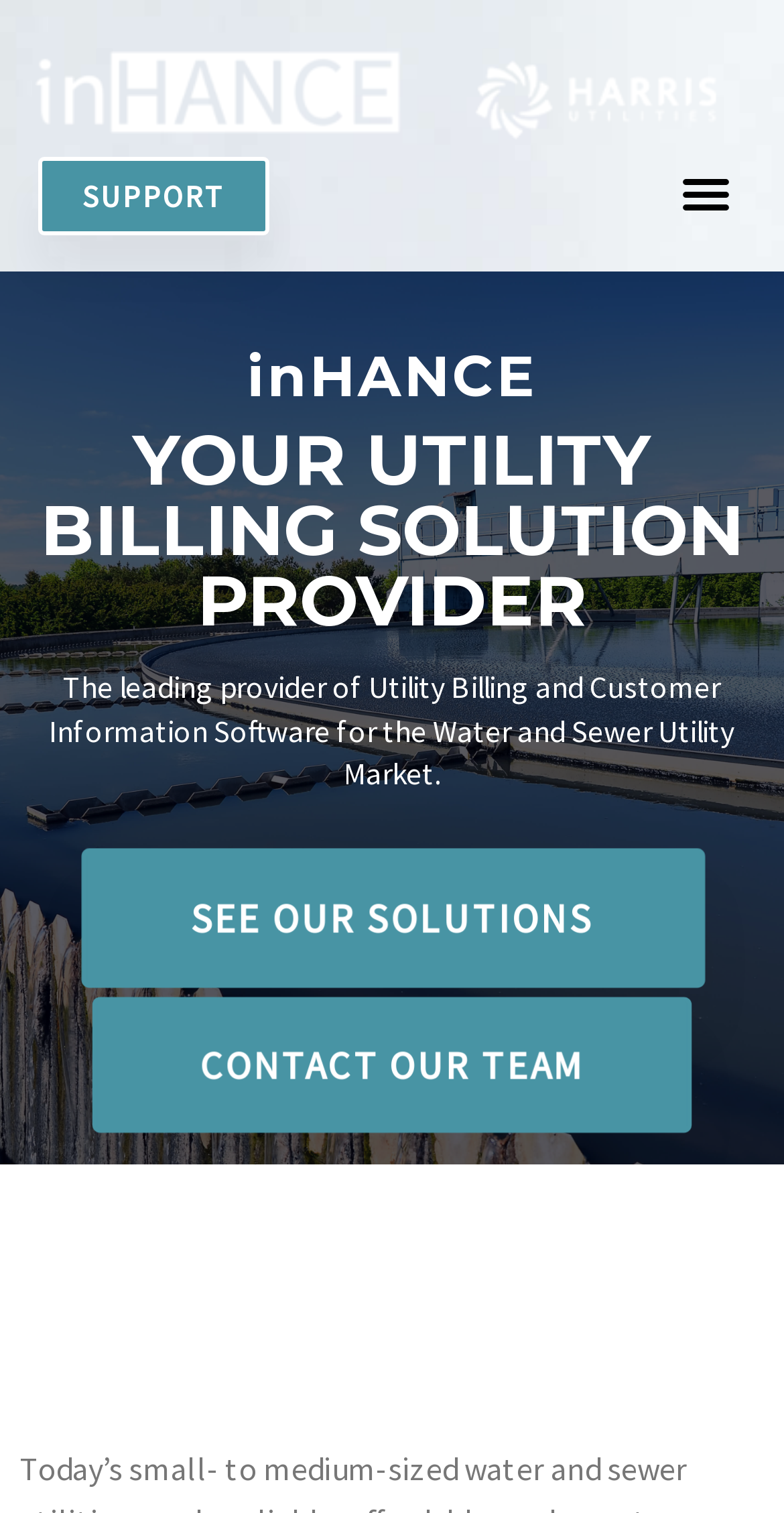Elaborate on the information and visuals displayed on the webpage.

The webpage is about inHANCE, a utility billing software provider. At the top left, there is a link with no text. To the right of this link, there is another link labeled "SUPPORT". On the top right, there is a button labeled "Menu Toggle" which, when expanded, reveals a menu with the company name "inHANCE" and a subtitle "YOUR UTILITY BILLING SOLUTION PROVIDER". 

Below the menu toggle button, there is a heading that describes inHANCE as "The leading provider of Utility Billing and Customer Information Software for the Water and Sewer Utility Market." This heading is divided into two lines of text. 

Further down, there are two links, "SEE OUR SOLUTIONS" and "CONTACT OUR TEAM", which are positioned side by side. The overall layout of the webpage is simple, with a focus on the company's description and two prominent calls-to-action.